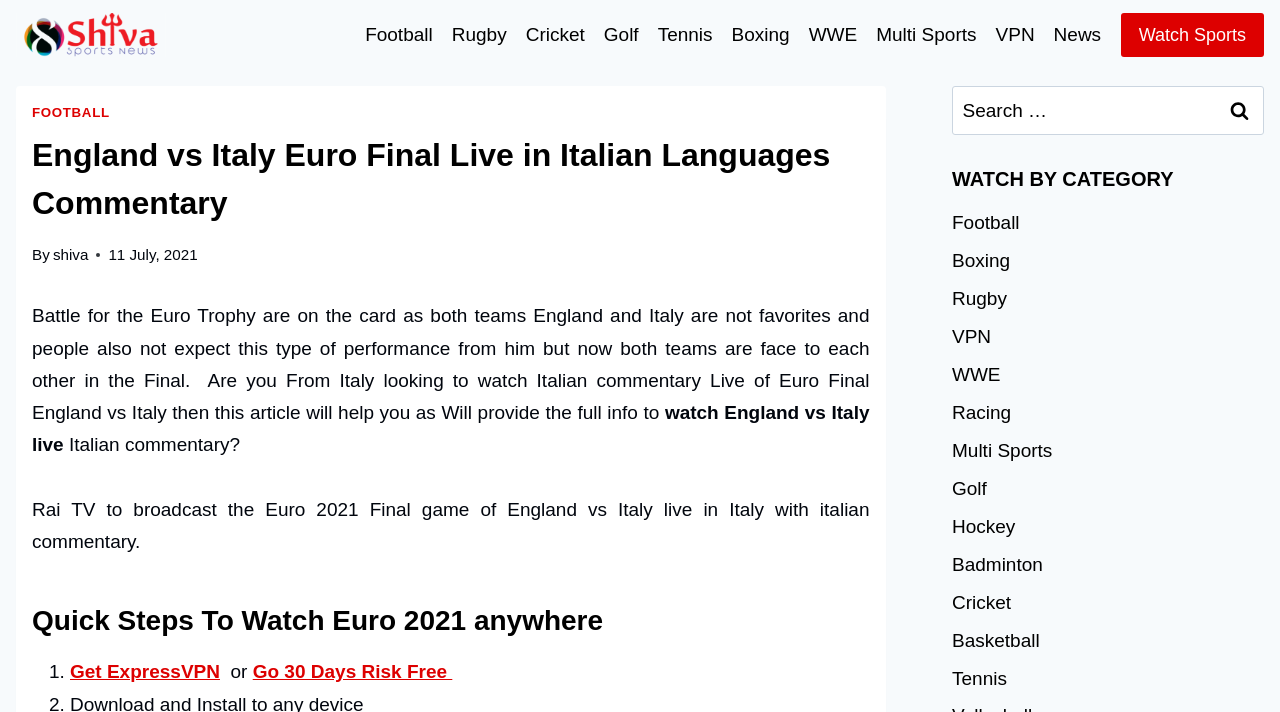What is the name of the TV channel that will broadcast the Euro 2021 Final game?
Based on the image, please offer an in-depth response to the question.

The name of the TV channel that will broadcast the Euro 2021 Final game can be found in the article, where it says 'Rai TV to broadcast the Euro 2021 Final game of England vs Italy live in Italy with italian commentary'.